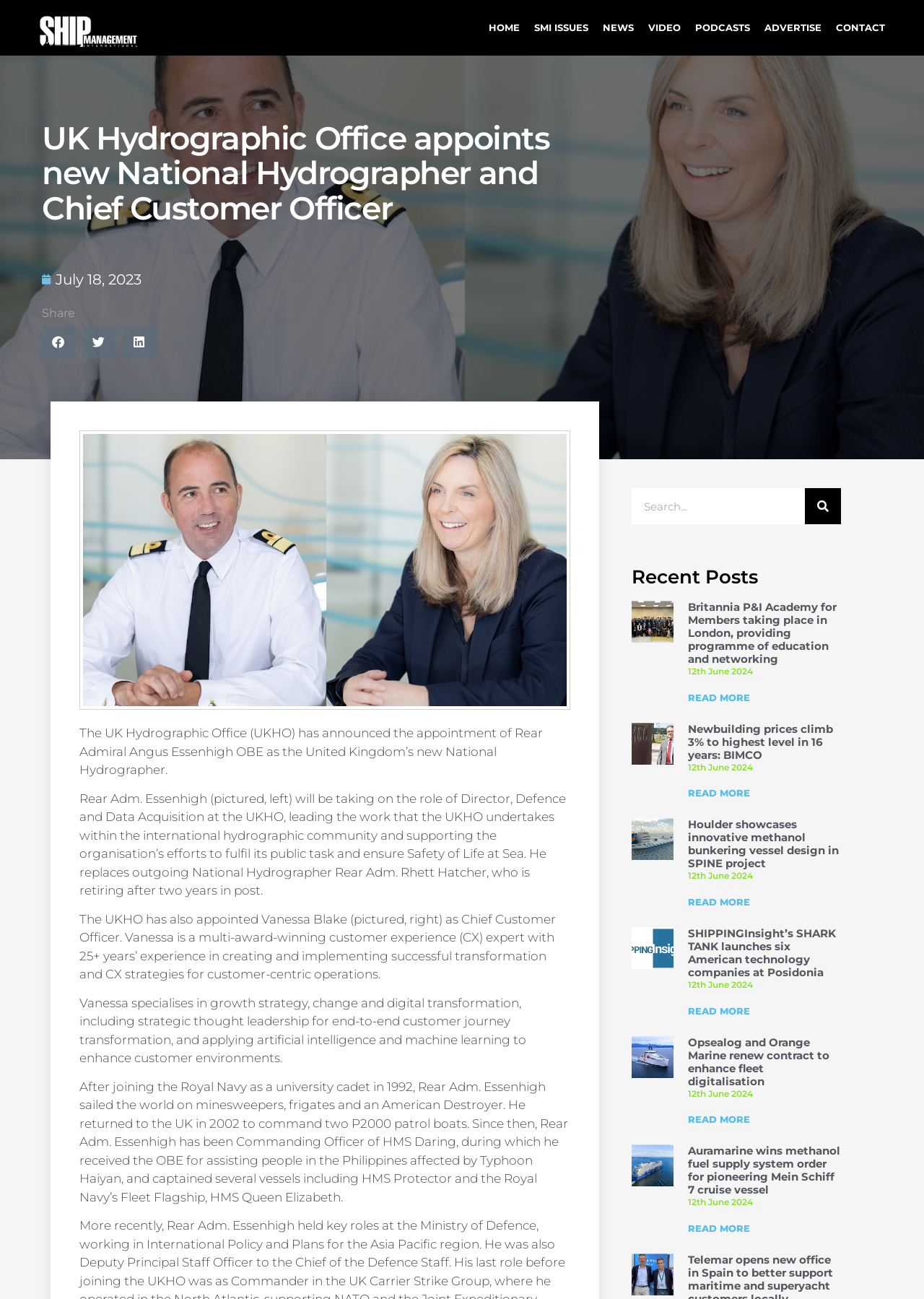Please use the details from the image to answer the following question comprehensively:
What is the role of Vanessa Blake?

The answer can be found in the article section of the webpage, where it is stated that 'The UKHO has also appointed Vanessa Blake (pictured, right) as Chief Customer Officer.'